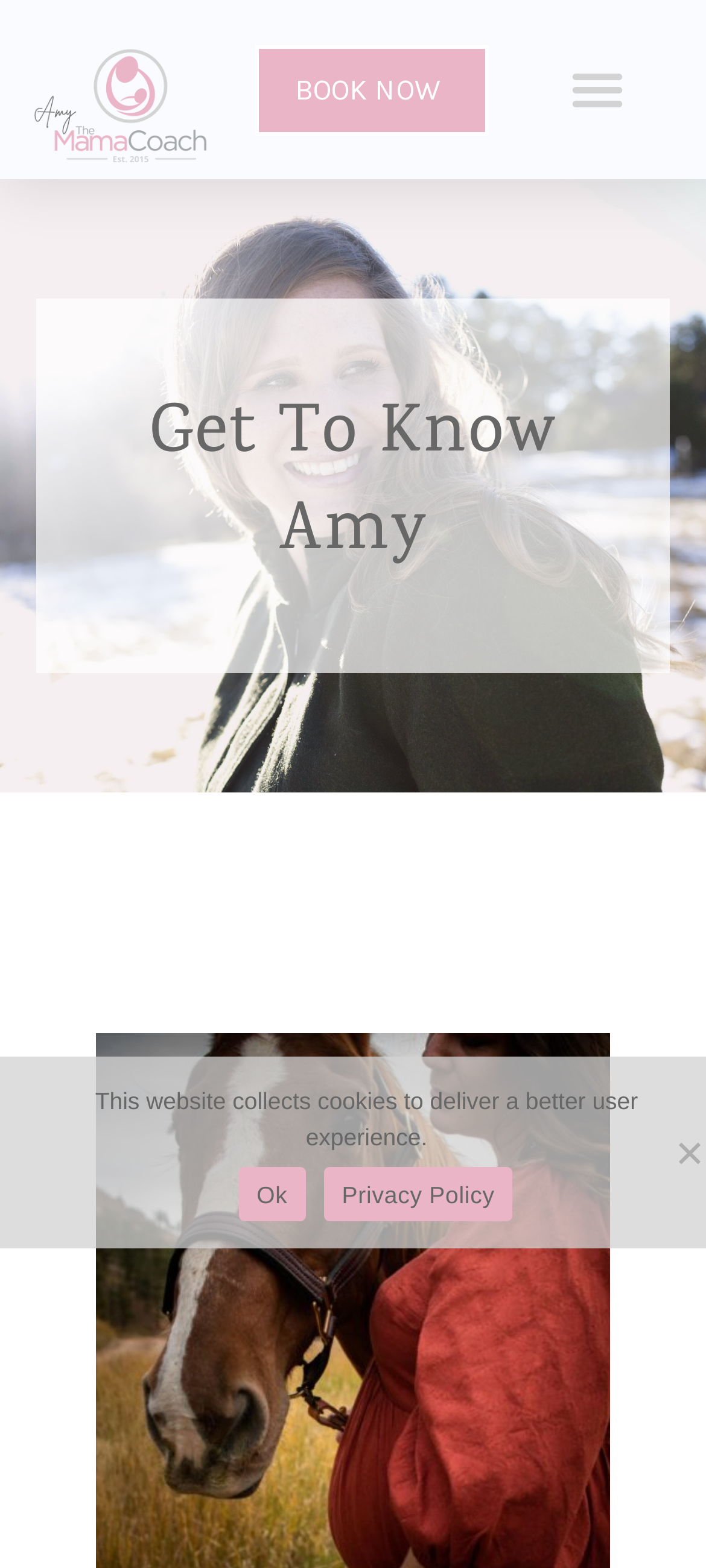What is the purpose of the 'Menu Toggle' button?
Provide a short answer using one word or a brief phrase based on the image.

To toggle the menu